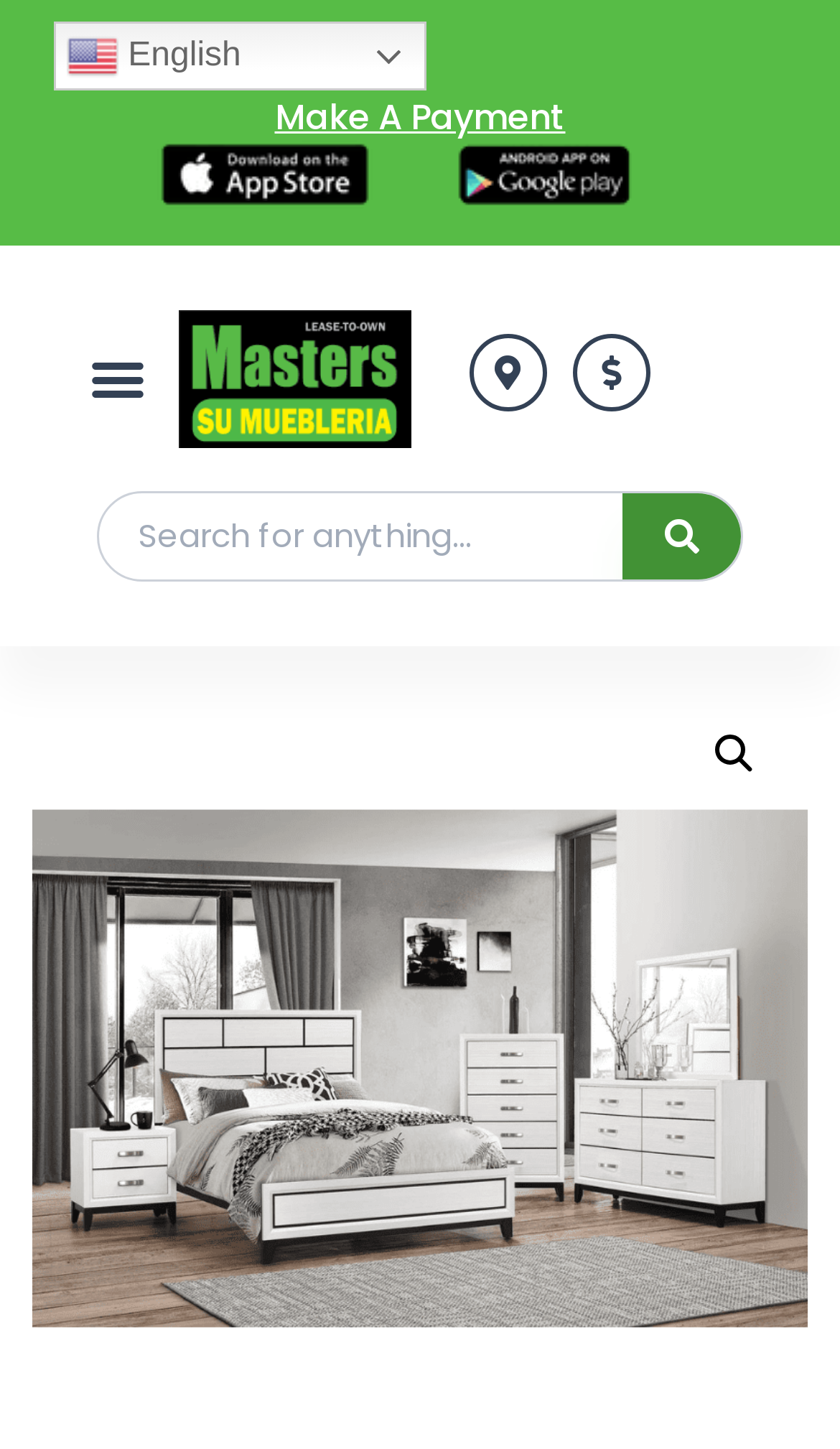What is the symbol on the link at the bottom-right of the webpage?
Using the image as a reference, answer with just one word or a short phrase.

Magnifying glass